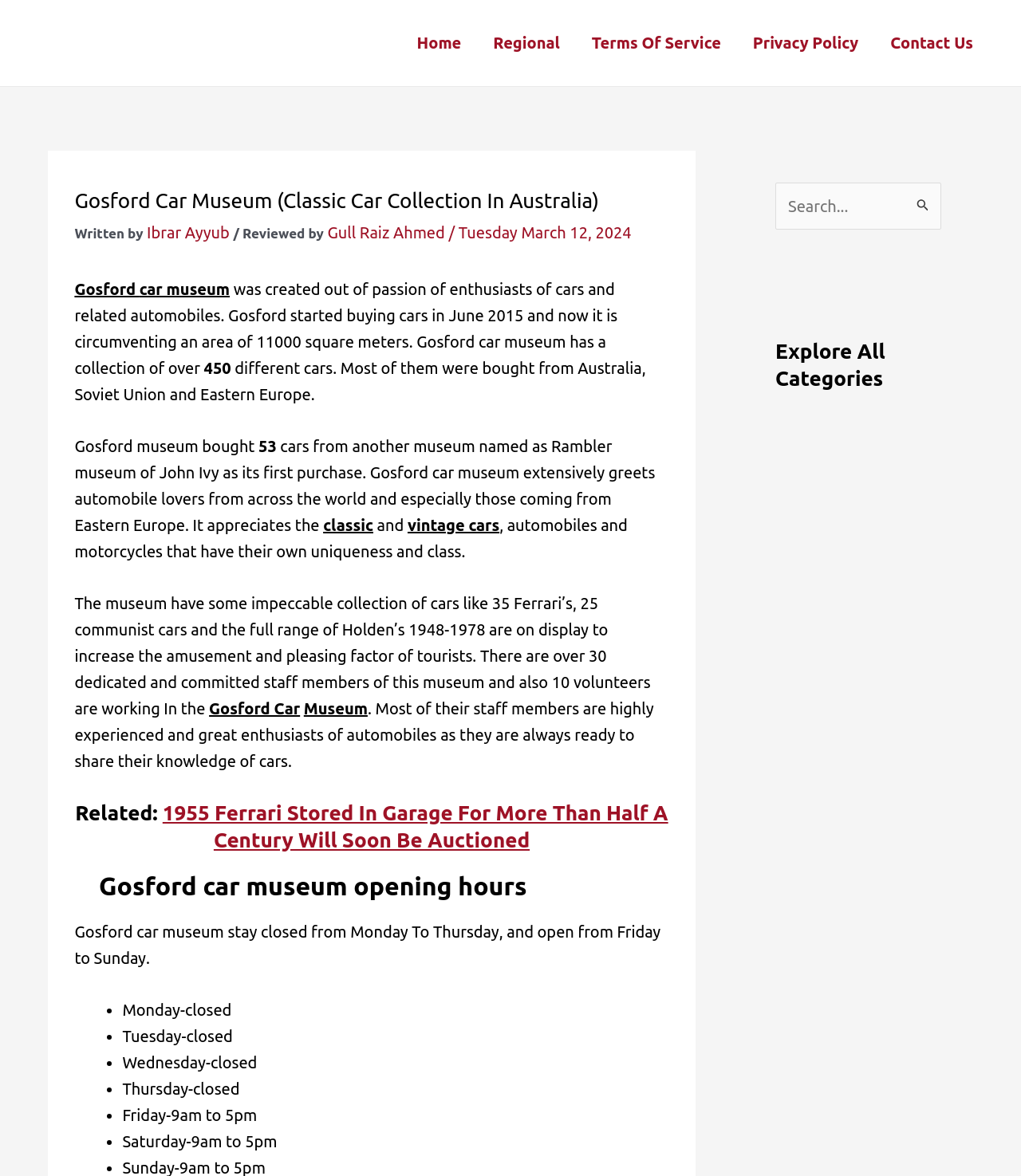Identify the bounding box coordinates of the area you need to click to perform the following instruction: "Check the opening hours".

[0.073, 0.739, 0.655, 0.768]